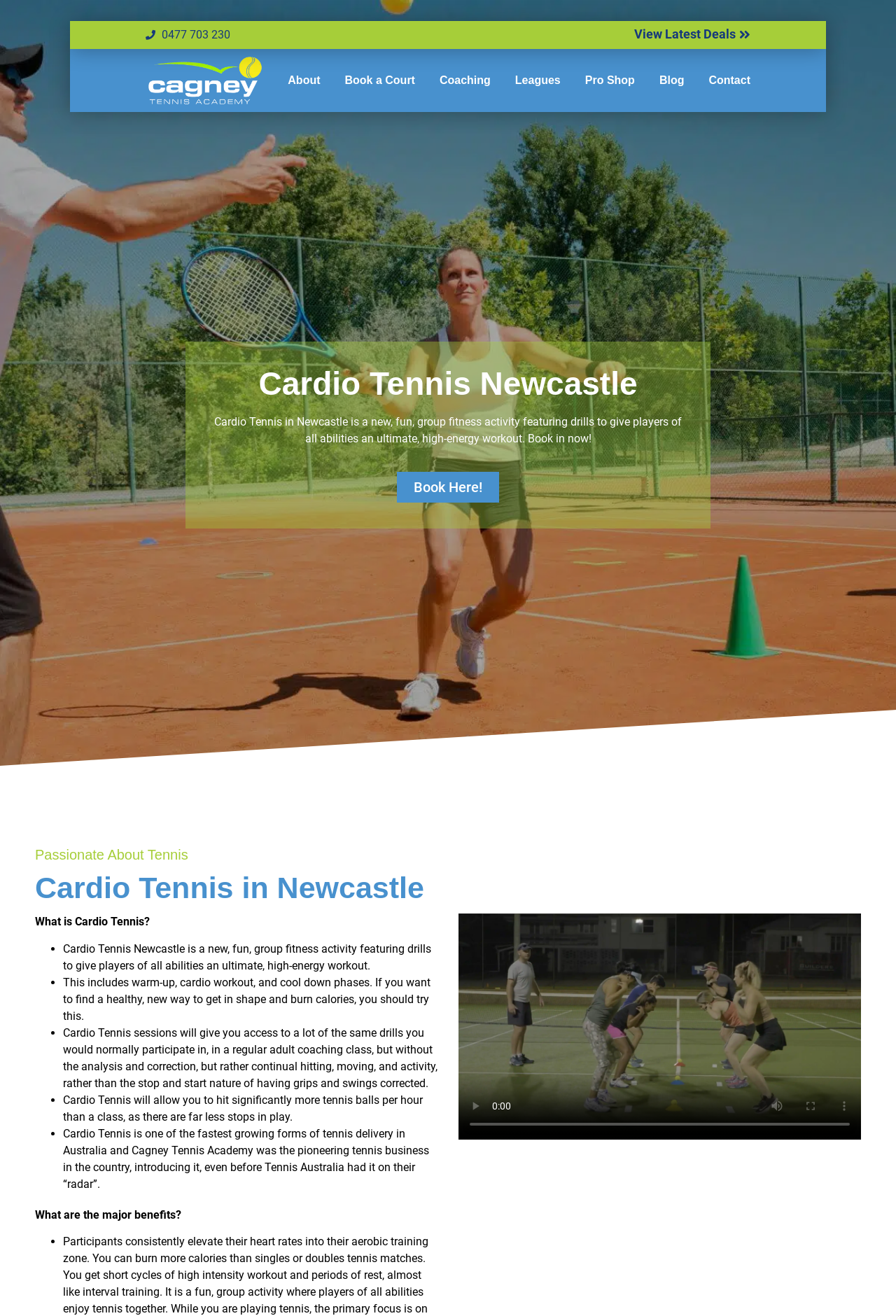How many benefits of Cardio Tennis are listed?
Based on the image, answer the question with as much detail as possible.

I found a series of ListMarker elements with corresponding StaticText elements that describe the benefits of Cardio Tennis, and counted at least 5 benefits listed.